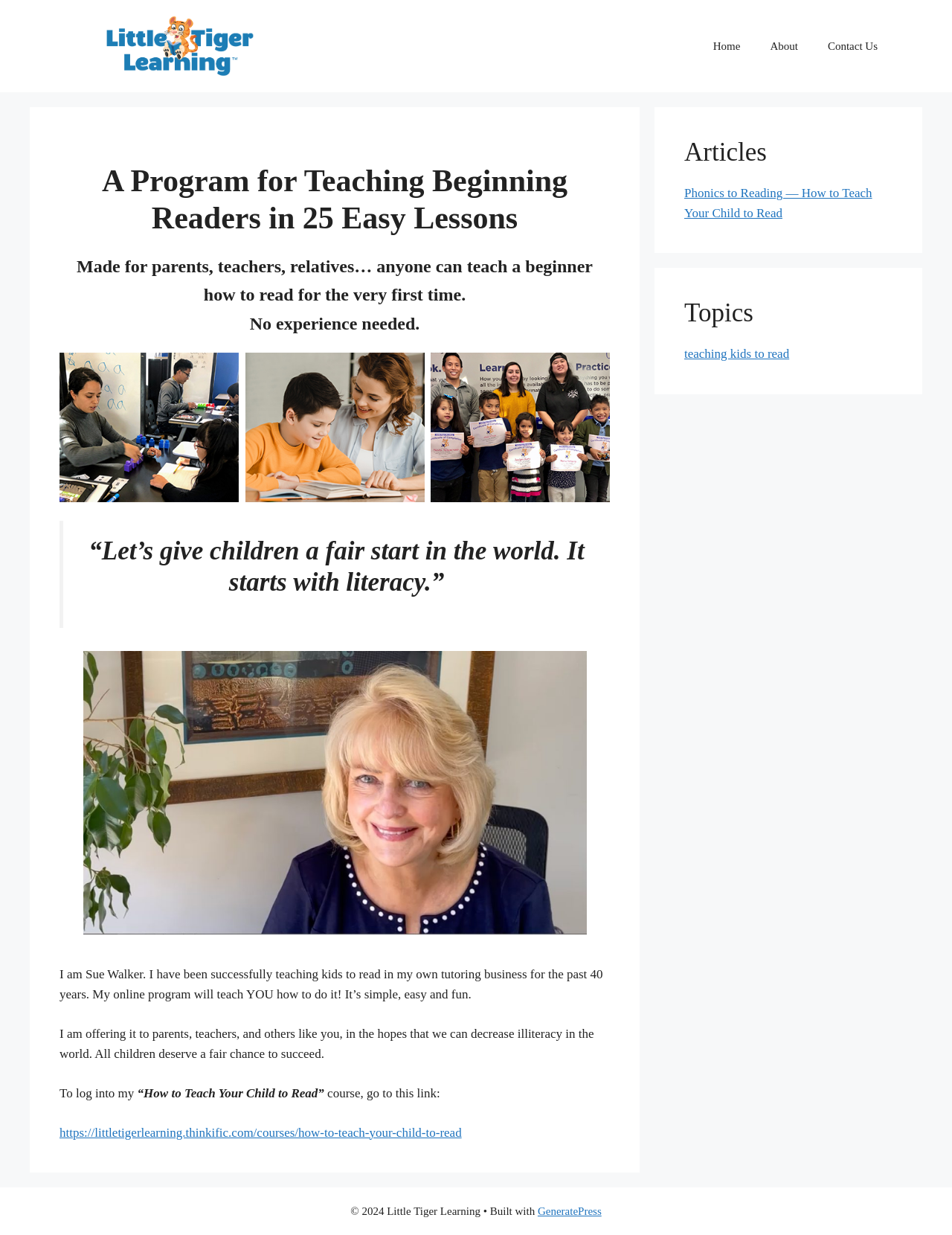Answer the question with a single word or phrase: 
What is the topic mentioned in the complementary section?

teaching kids to read